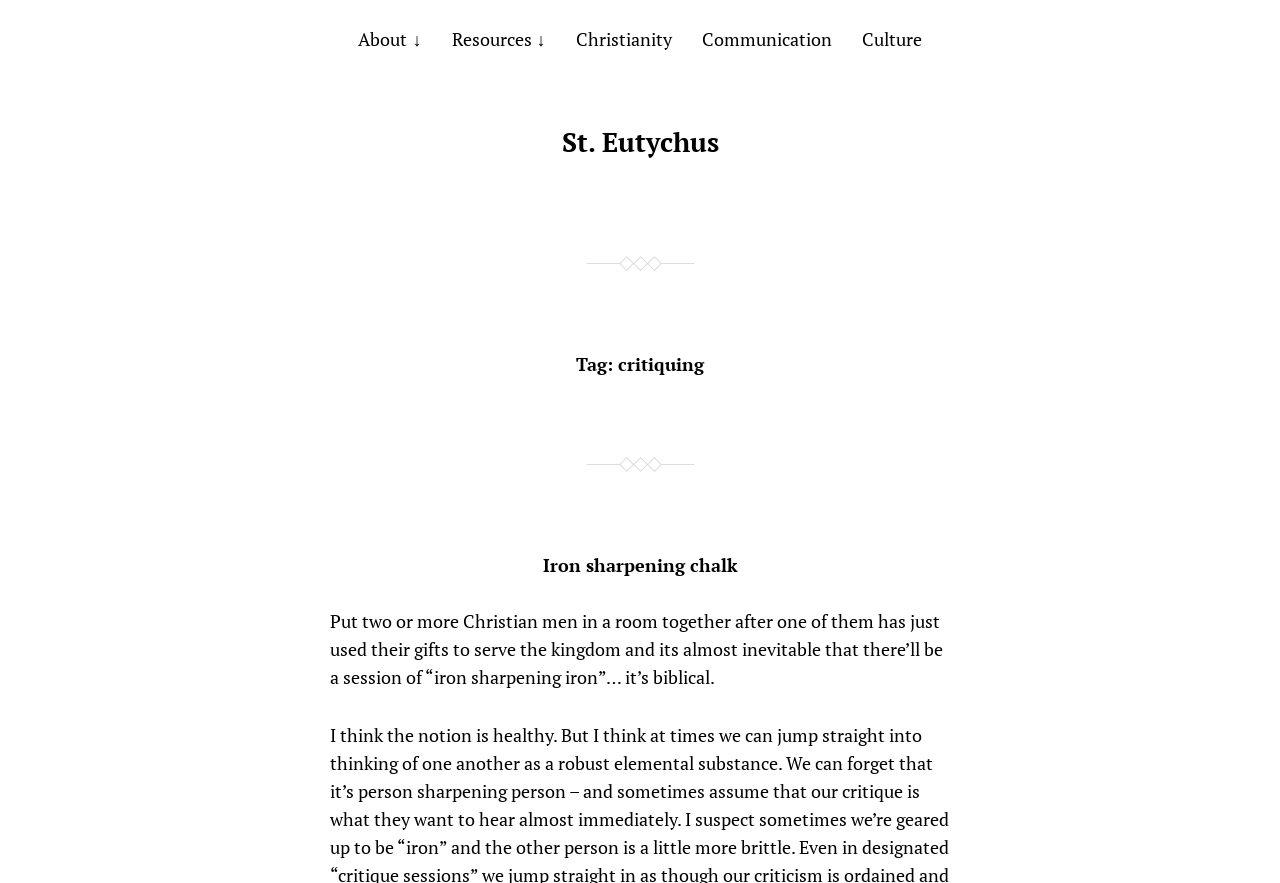What is the main idea of the text below the article title?
Please provide a comprehensive answer based on the visual information in the image.

The text below the article title states that when Christian men gather together after one of them has used their gifts to serve the kingdom, they often engage in a session of 'iron sharpening iron', which implies that the main idea of the text is that Christian men critique each other.